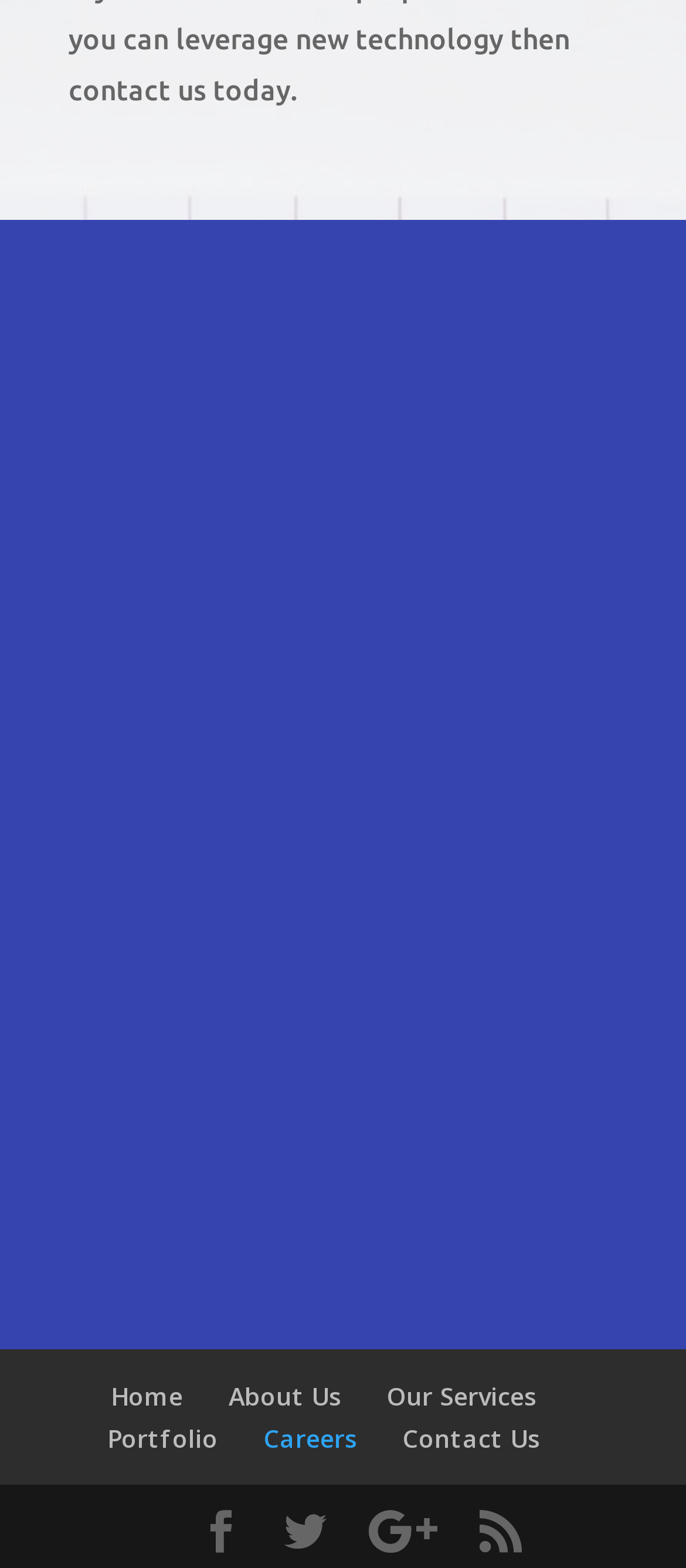Identify and provide the bounding box for the element described by: "Contact Us".

[0.587, 0.906, 0.787, 0.927]